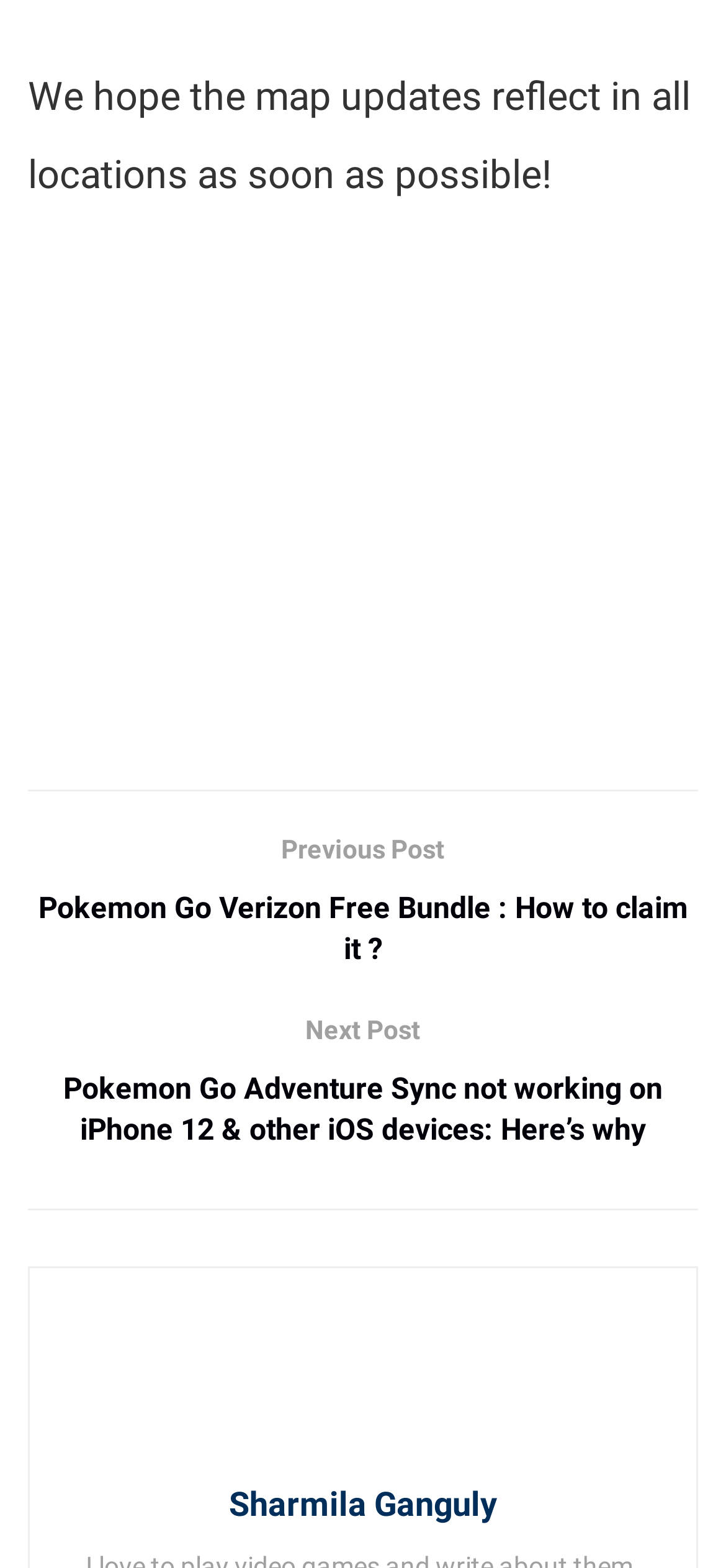Identify the bounding box for the given UI element using the description provided. Coordinates should be in the format (top-left x, top-left y, bottom-right x, bottom-right y) and must be between 0 and 1. Here is the description: Sharmila Ganguly

[0.315, 0.946, 0.685, 0.971]